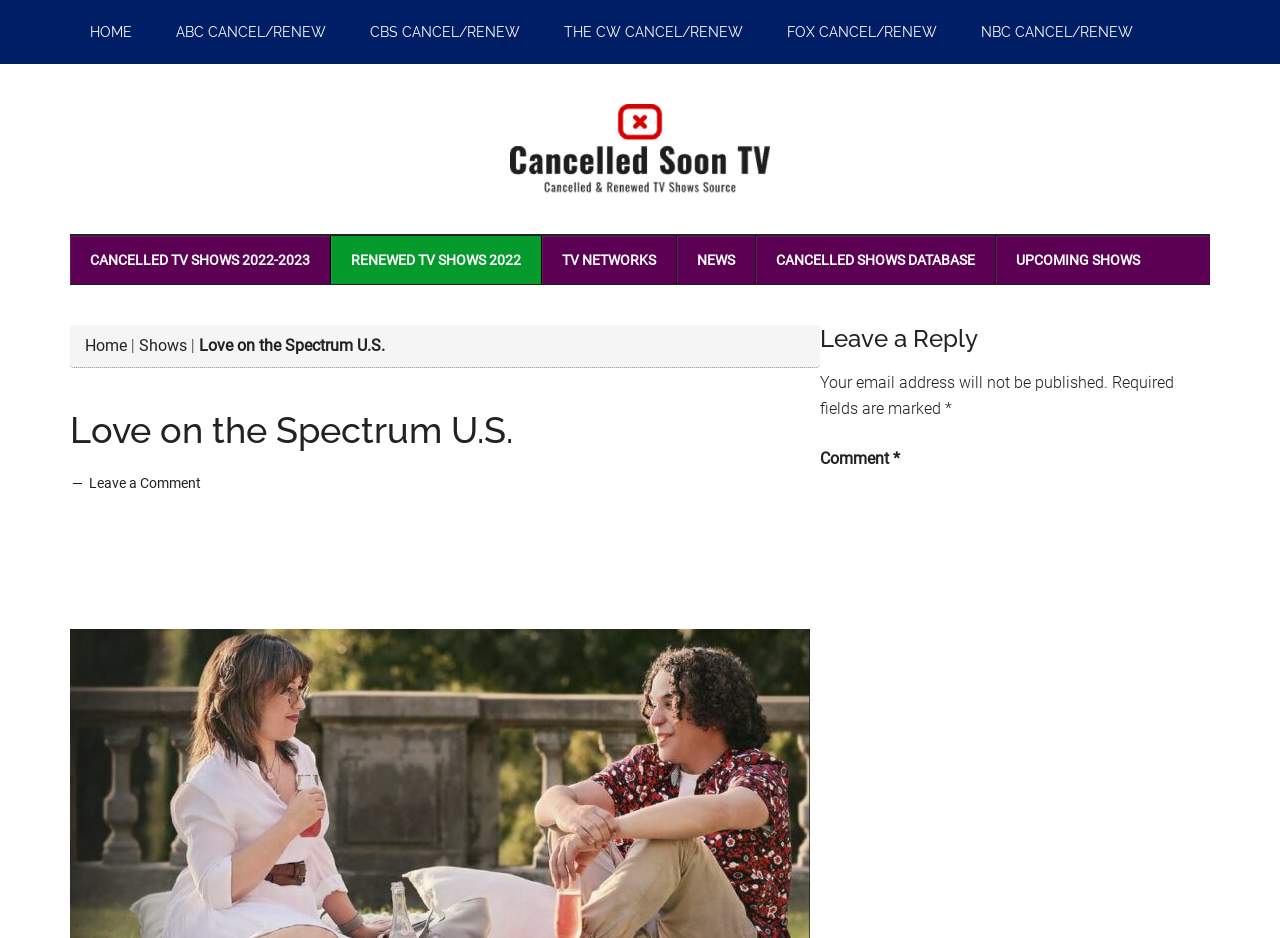What is the name of the TV show being discussed?
Based on the screenshot, provide a one-word or short-phrase response.

Love on the Spectrum U.S.